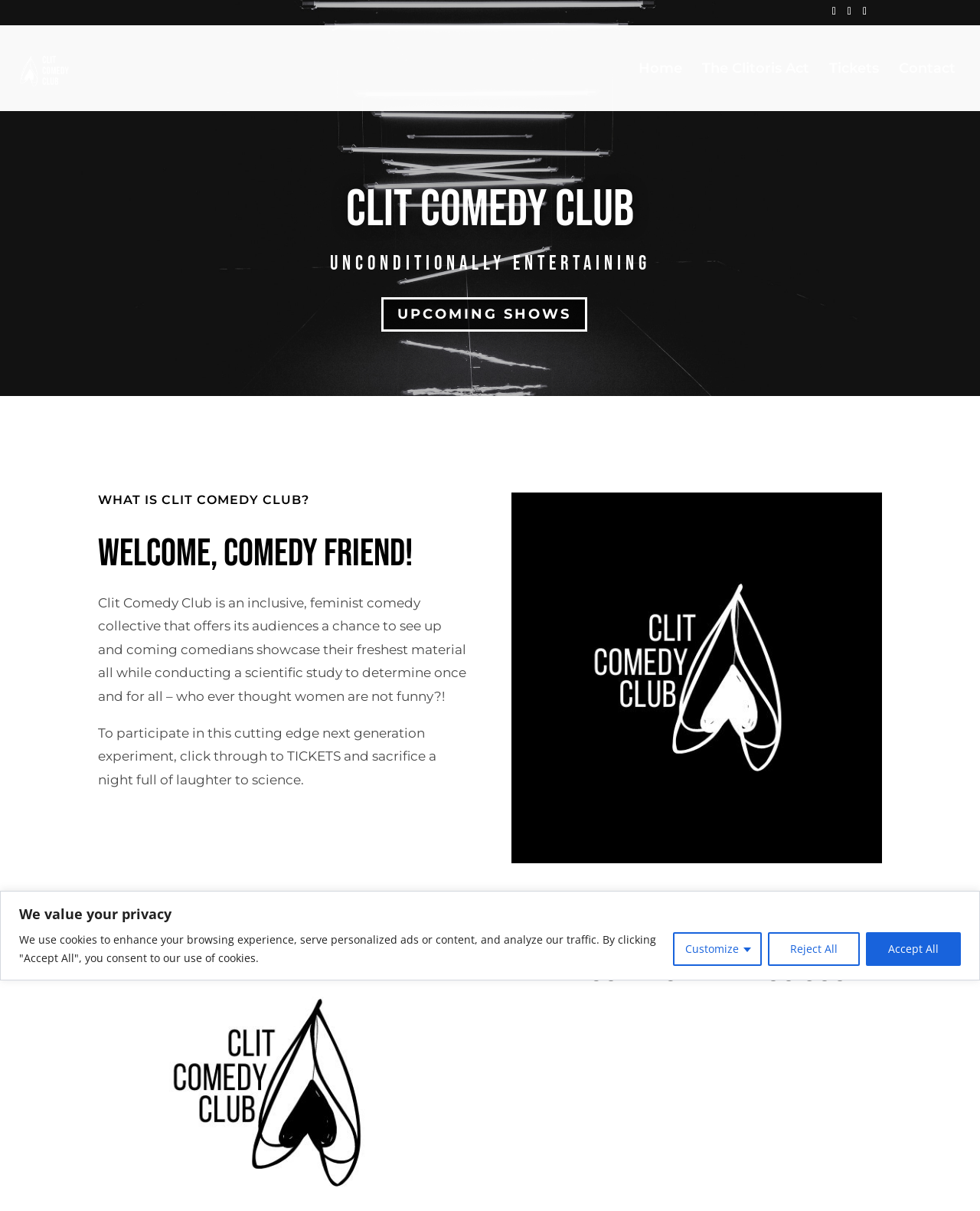Using the description "The Clitoris Act", locate and provide the bounding box of the UI element.

[0.716, 0.052, 0.826, 0.091]